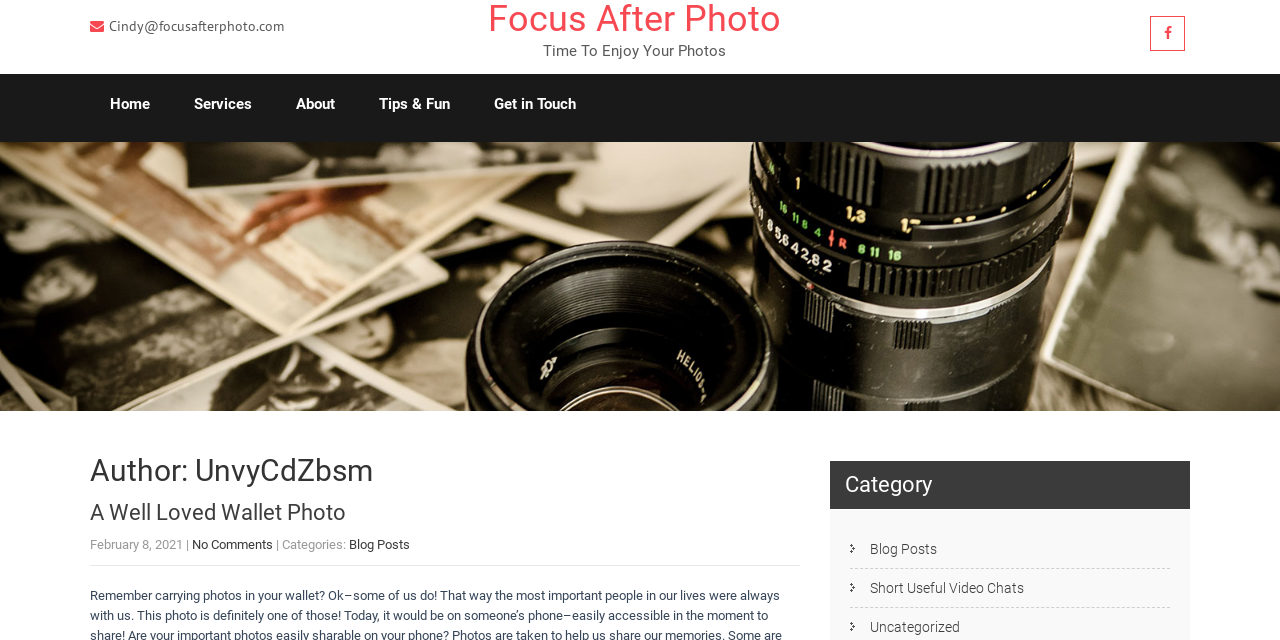Identify the bounding box coordinates for the UI element mentioned here: "About". Provide the coordinates as four float values between 0 and 1, i.e., [left, top, right, bottom].

[0.216, 0.116, 0.277, 0.211]